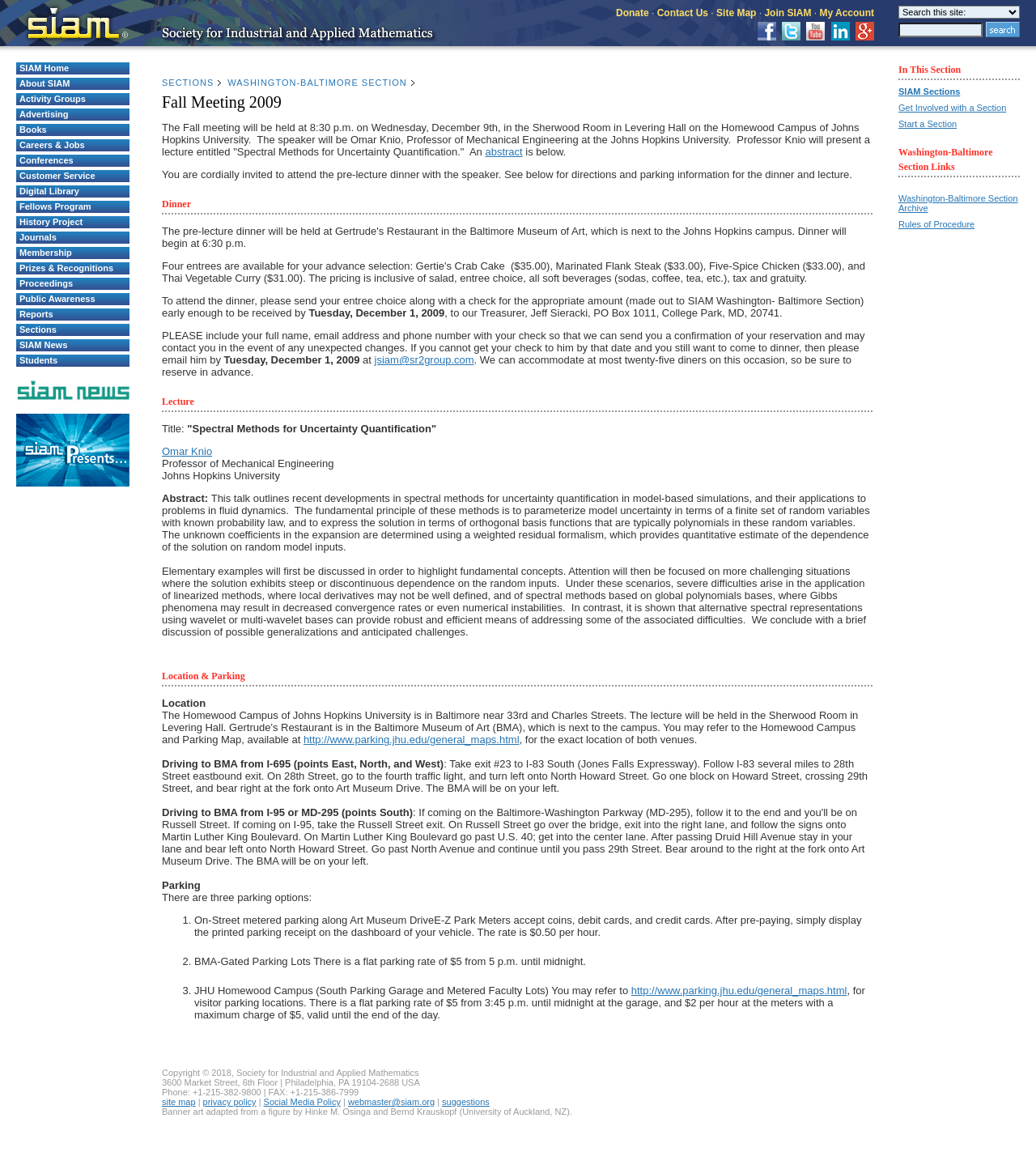Can you pinpoint the bounding box coordinates for the clickable element required for this instruction: "Click on the 'HOME' link"? The coordinates should be four float numbers between 0 and 1, i.e., [left, top, right, bottom].

None